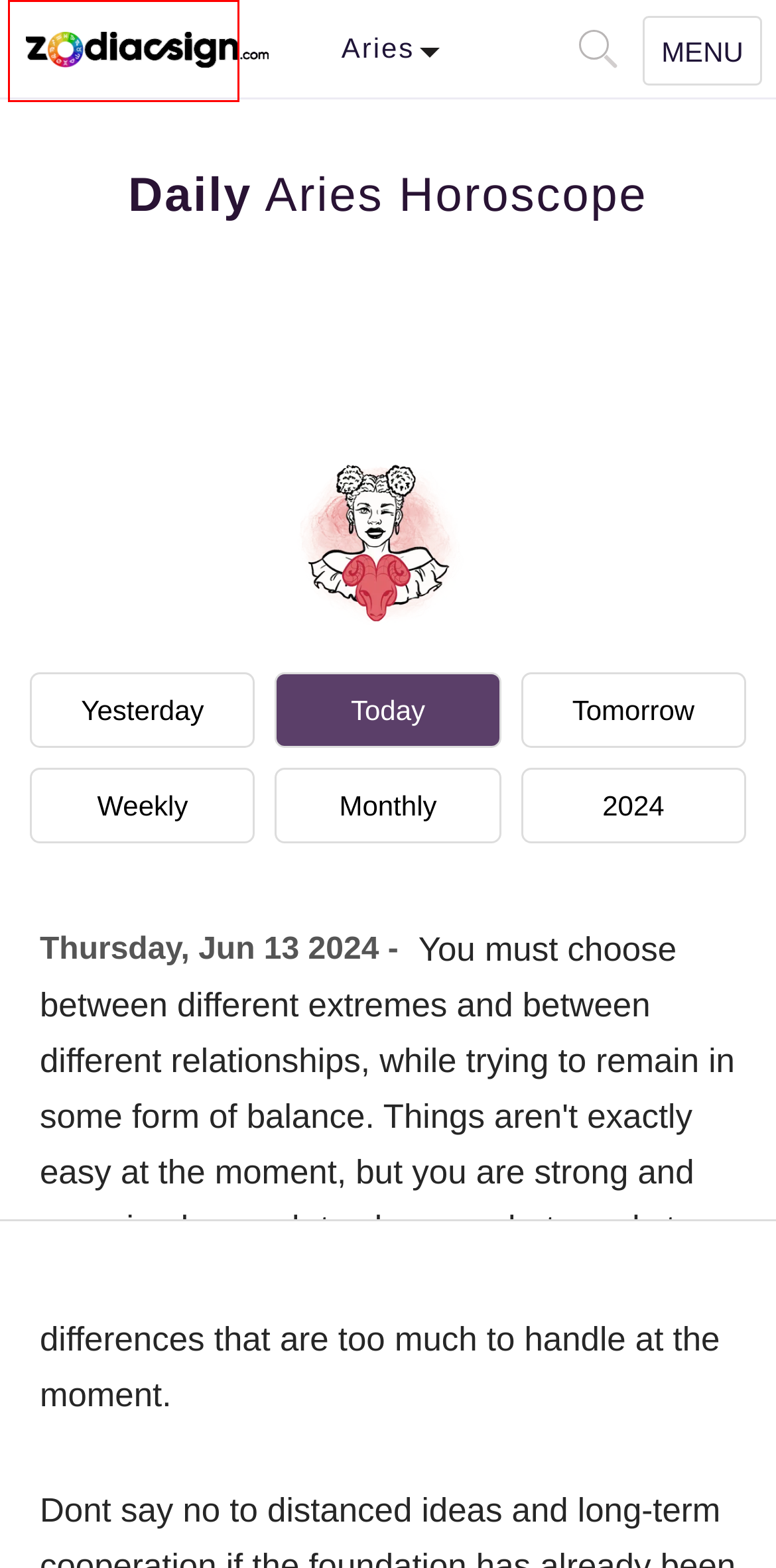You have been given a screenshot of a webpage with a red bounding box around a UI element. Select the most appropriate webpage description for the new webpage that appears after clicking the element within the red bounding box. The choices are:
A. Tomorrow's Aries Horoscope & Wisdom
B. Weekly Aries Horoscope & Wisdom
C. 12 Astrology Zodiac Signs Dates, Meanings and Compatibility
D. Monthly Aries Horoscope & Wisdom
E. Yesterday's Aries Horoscope & Wisdom
F. Sagittarius Zodiac Sign: Horoscope, Dates & Personality Traits
G. Horoscope - Free Daily, Weekly & Monthly Foresight
H. 2024 Aries Horoscope

C